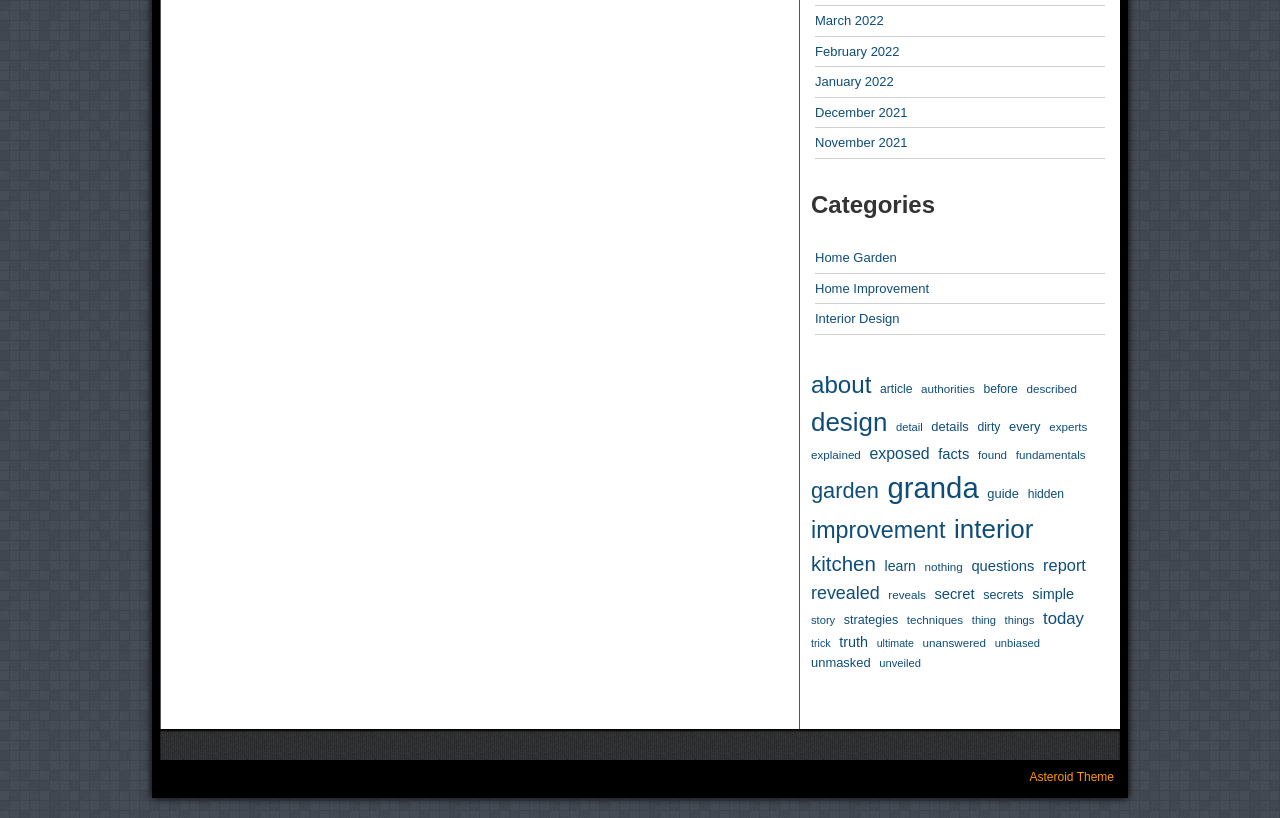Calculate the bounding box coordinates for the UI element based on the following description: "Interior Design". Ensure the coordinates are four float numbers between 0 and 1, i.e., [left, top, right, bottom].

[0.637, 0.381, 0.703, 0.399]